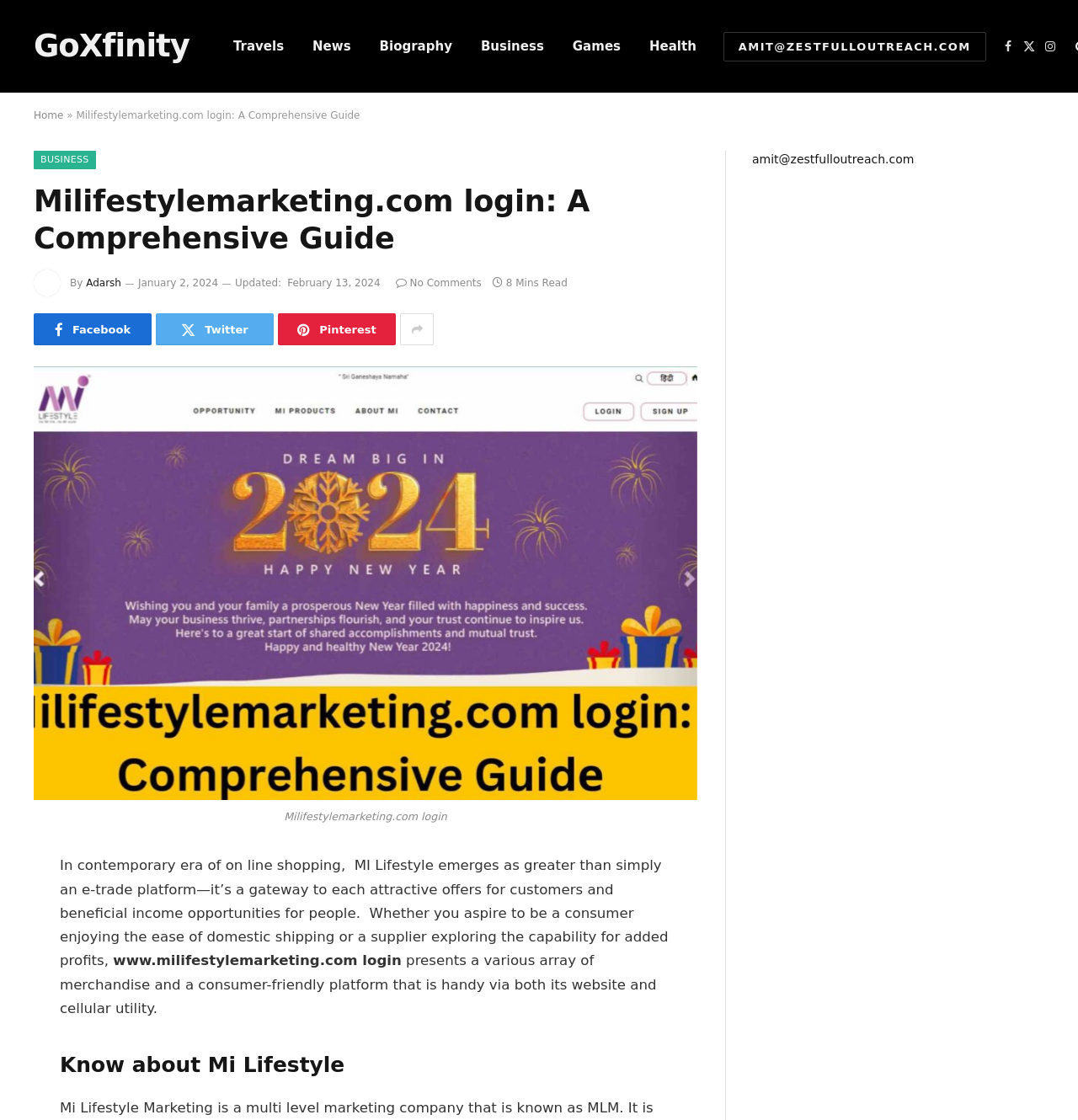Please locate the bounding box coordinates of the region I need to click to follow this instruction: "Check Facebook link".

[0.926, 0.024, 0.944, 0.058]